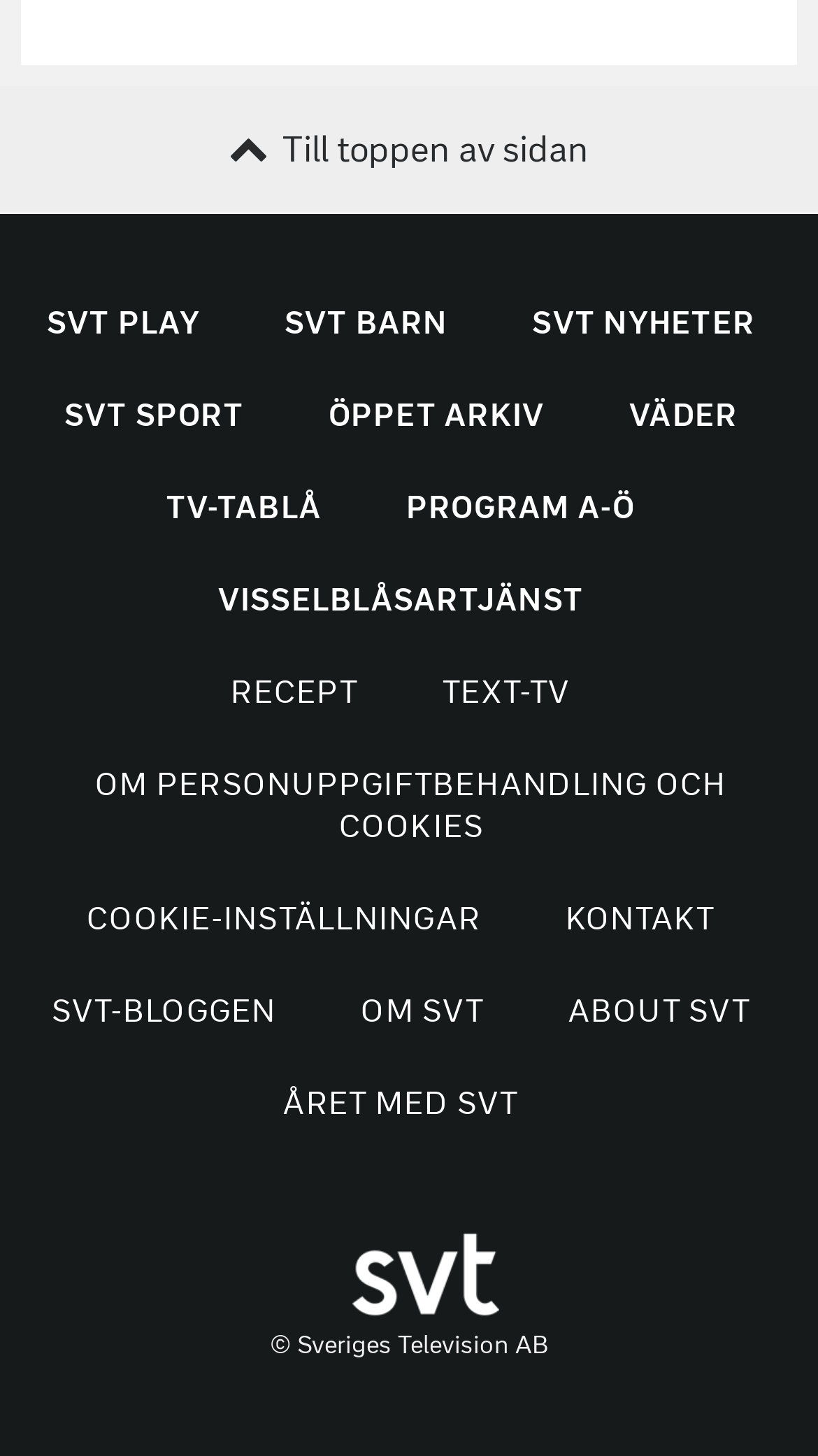Identify the bounding box coordinates for the element you need to click to achieve the following task: "read SVT blog". The coordinates must be four float values ranging from 0 to 1, formatted as [left, top, right, bottom].

[0.032, 0.663, 0.369, 0.727]